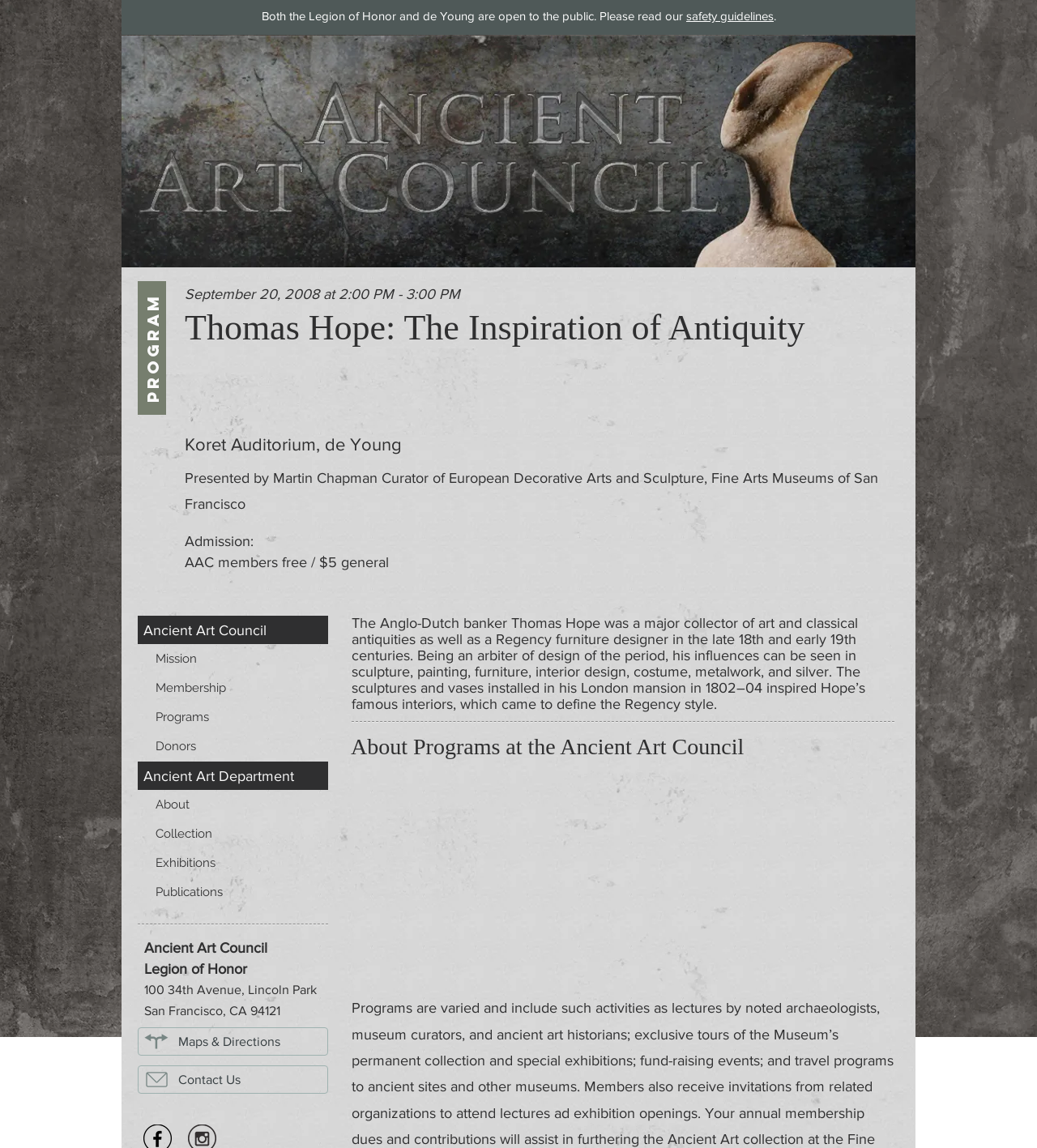What is the name of the council?
Based on the screenshot, answer the question with a single word or phrase.

Ancient Art Council